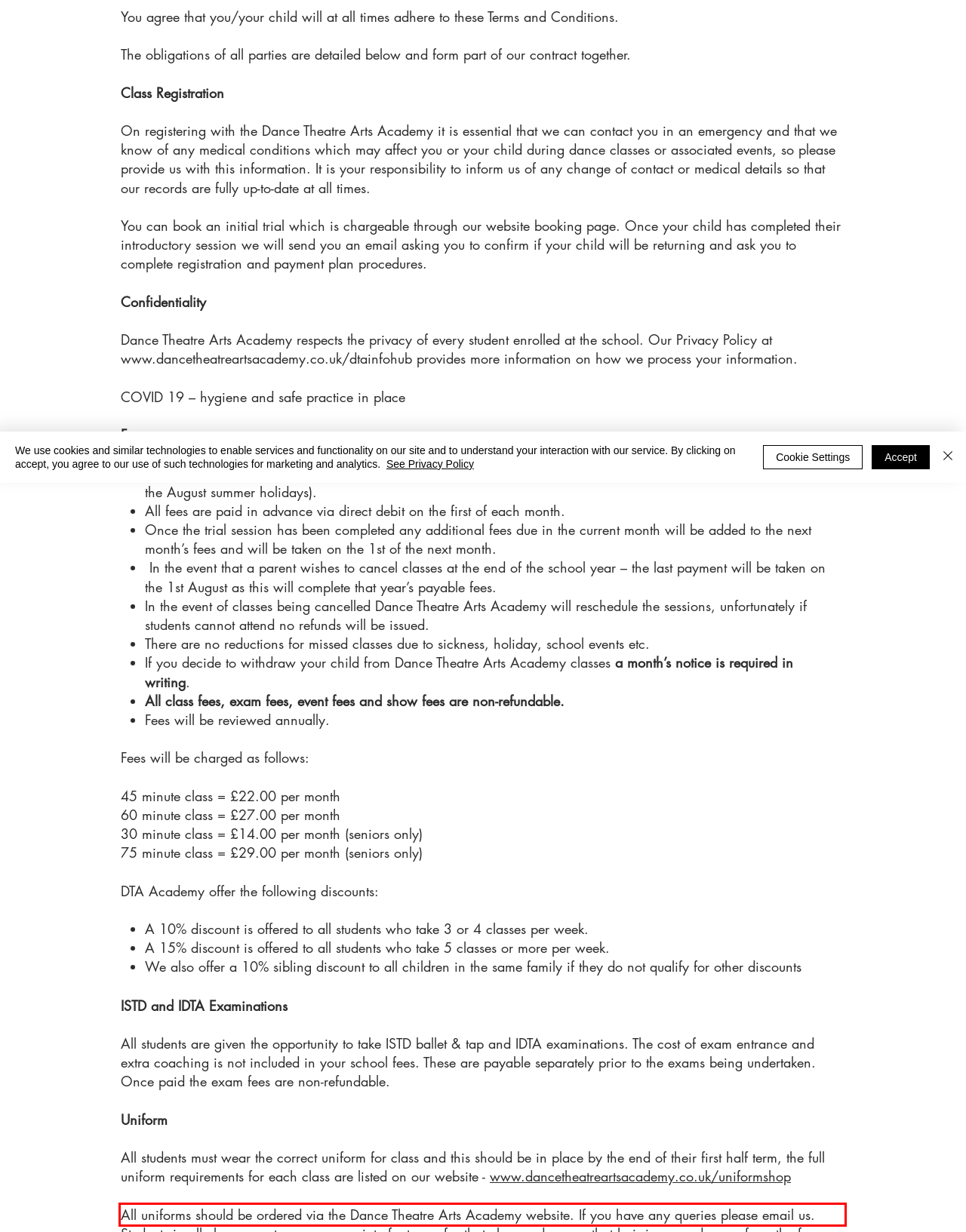Within the provided webpage screenshot, find the red rectangle bounding box and perform OCR to obtain the text content.

All uniforms should be ordered via the Dance Theatre Arts Academy website. If you have any queries please email us.